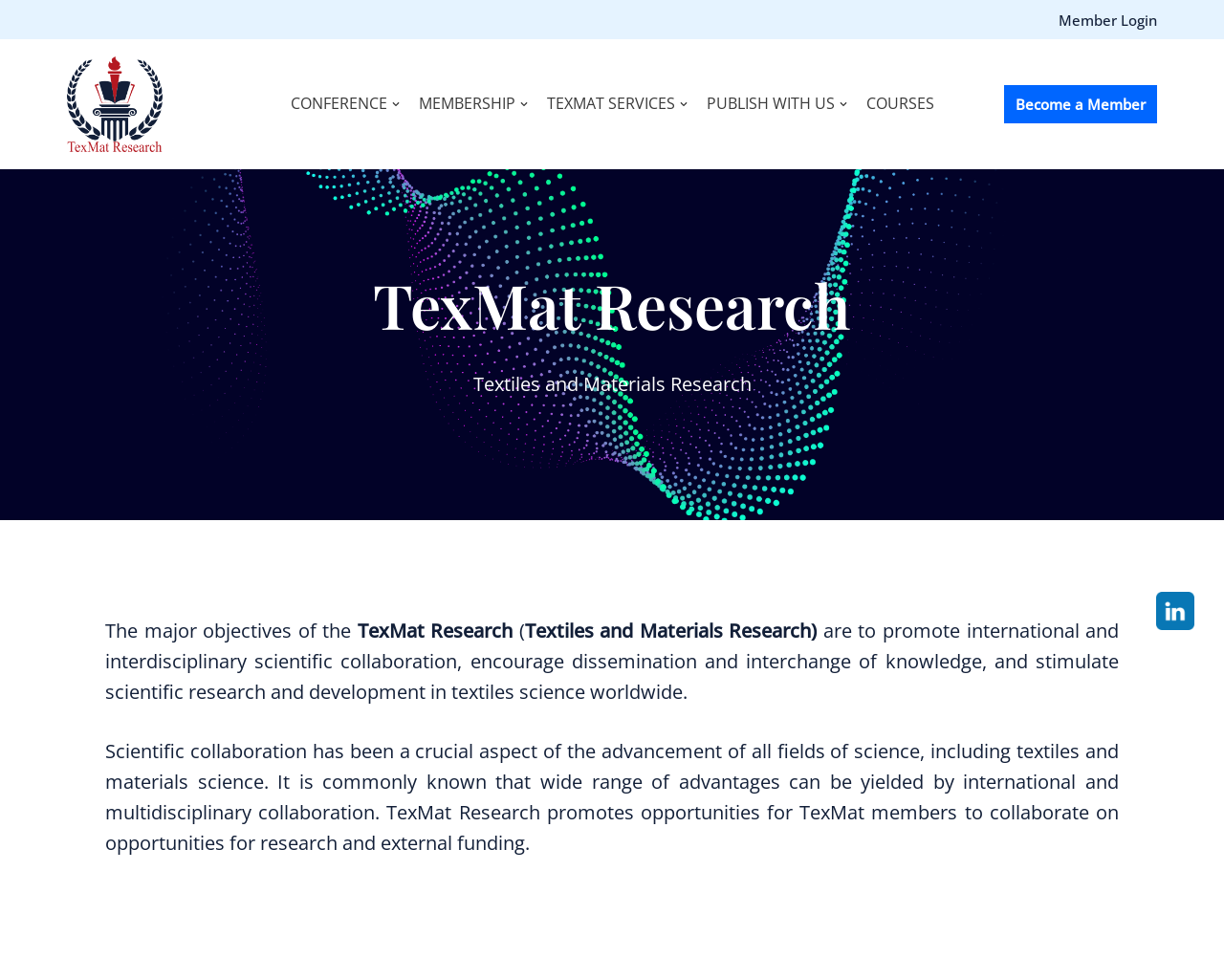Reply to the question with a single word or phrase:
What is the purpose of TexMat Research?

Promote scientific collaboration